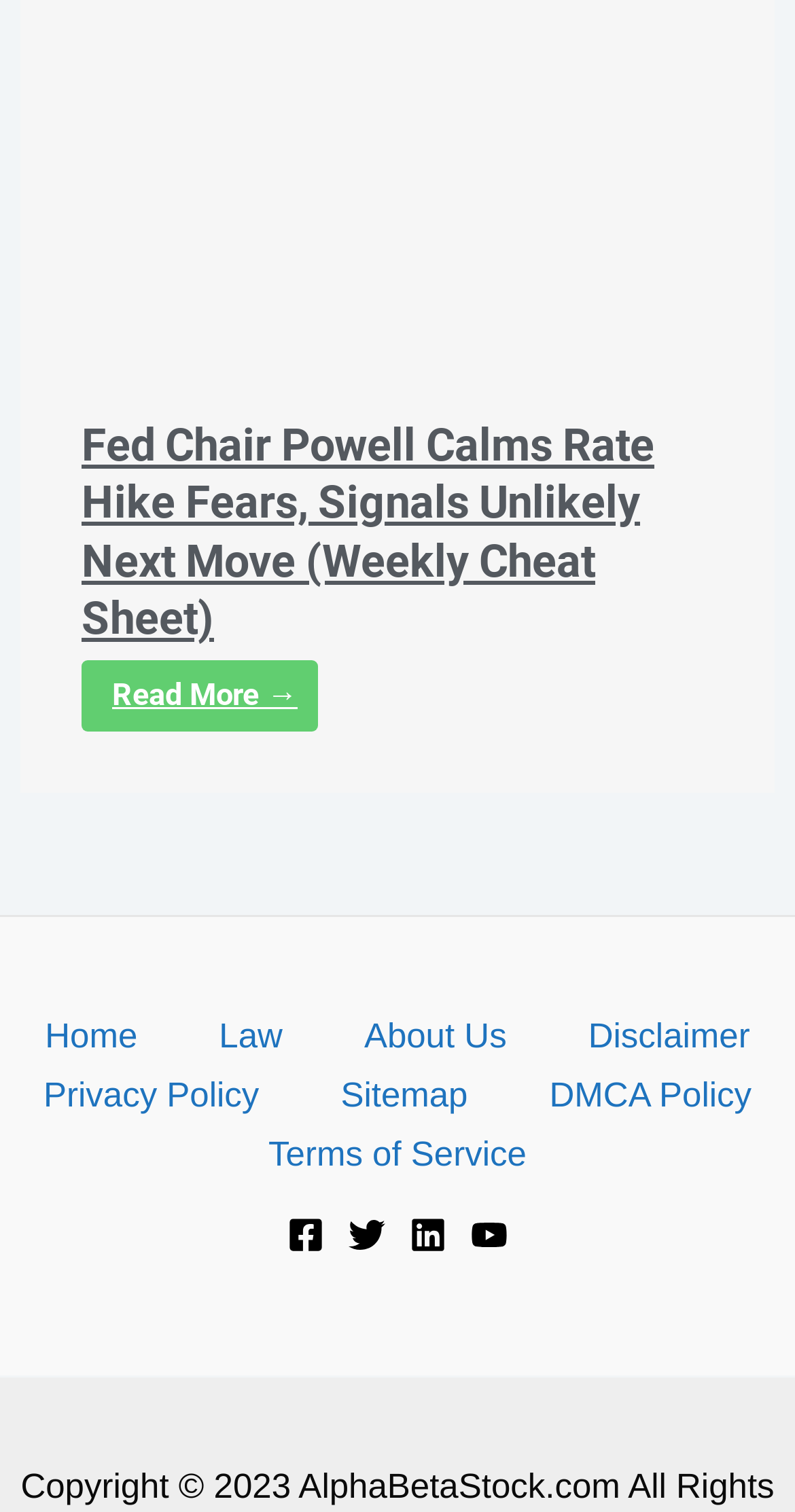Find the bounding box coordinates corresponding to the UI element with the description: "Terms of Service". The coordinates should be formatted as [left, top, right, bottom], with values as floats between 0 and 1.

[0.286, 0.745, 0.714, 0.784]